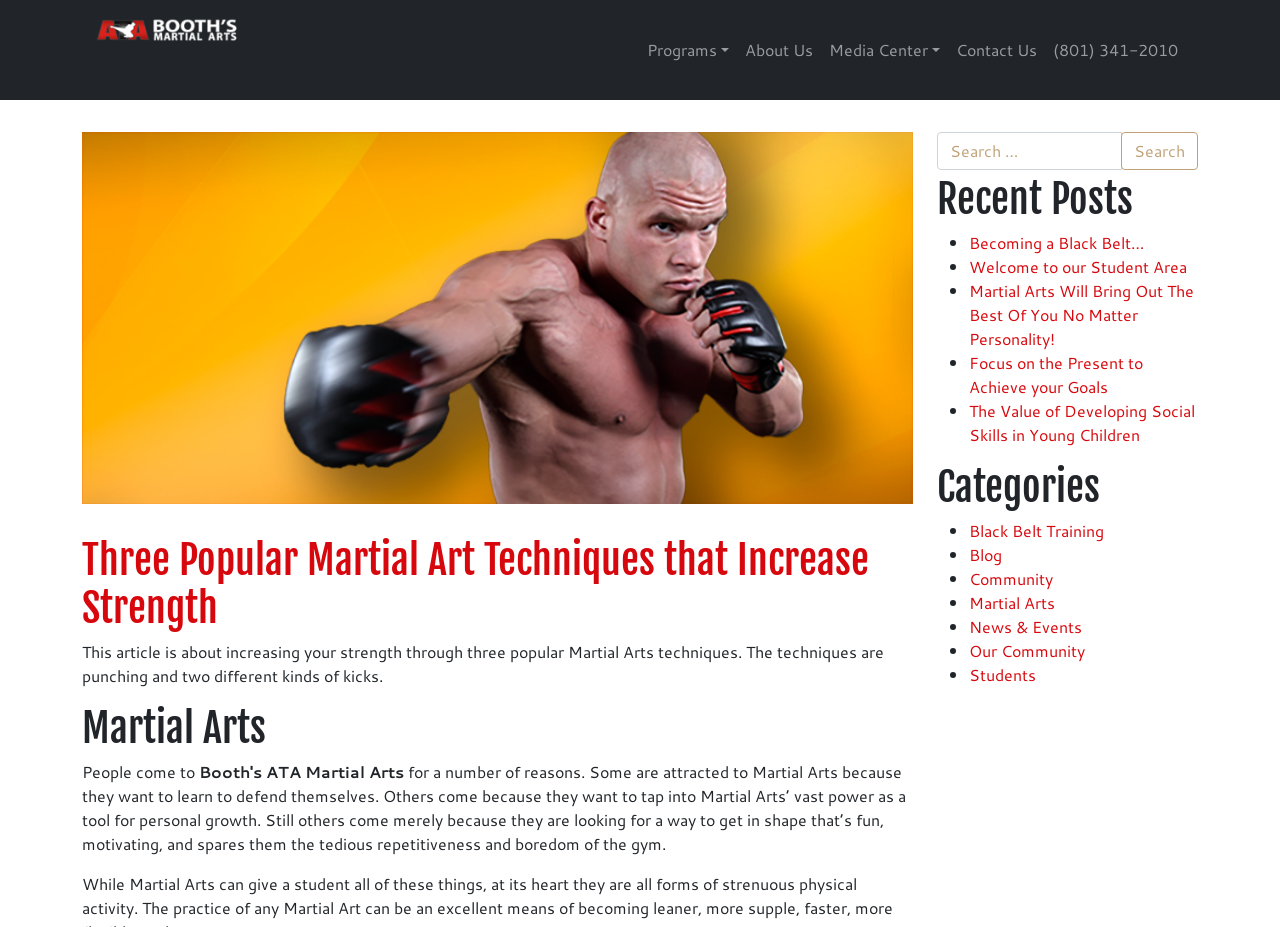Please find the bounding box coordinates of the clickable region needed to complete the following instruction: "Click the 'Programs' button". The bounding box coordinates must consist of four float numbers between 0 and 1, i.e., [left, top, right, bottom].

[0.499, 0.032, 0.576, 0.076]